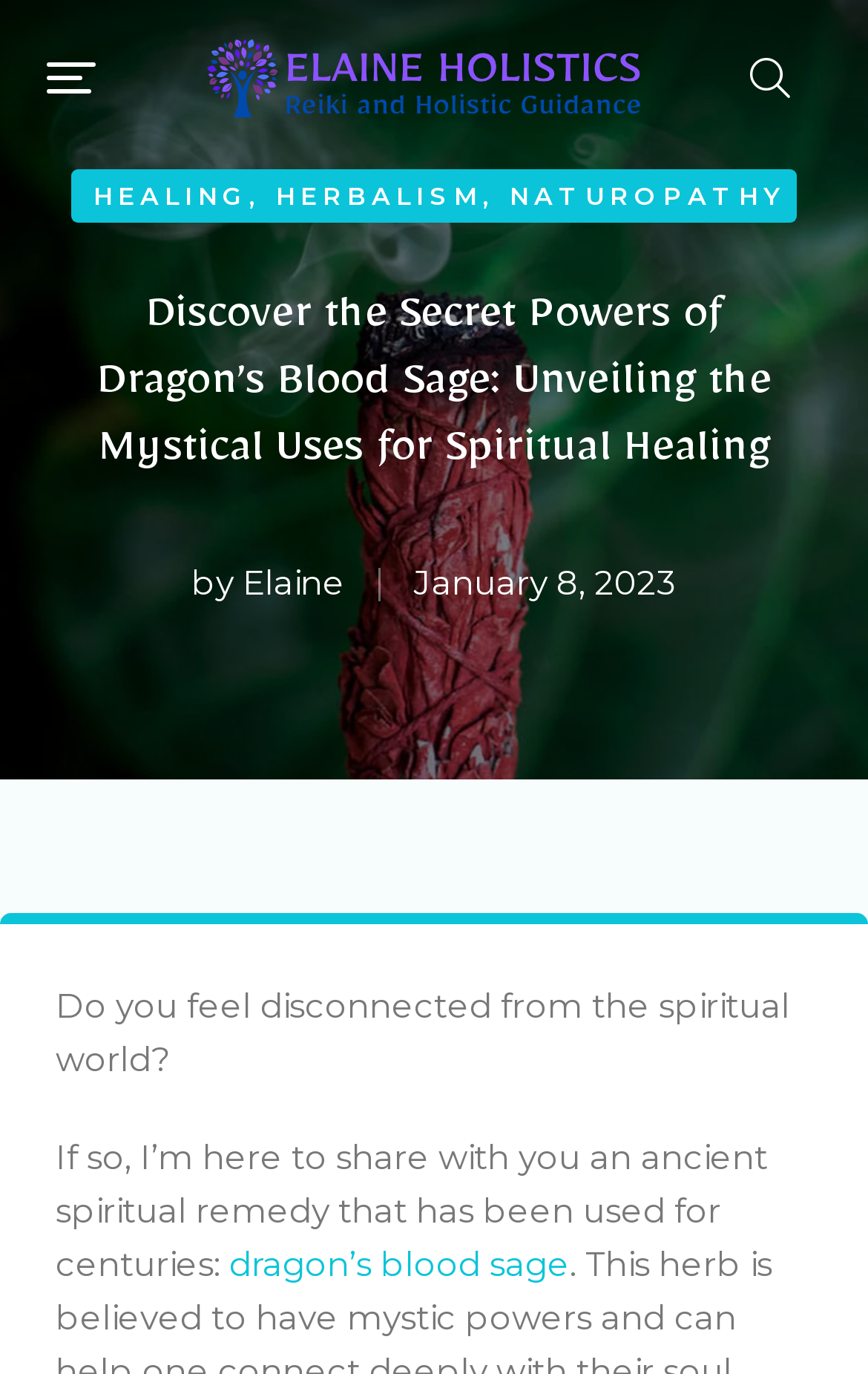Please locate the UI element described by "aria-label="Menu Toggle"" and provide its bounding box coordinates.

[0.051, 0.0, 0.113, 0.113]